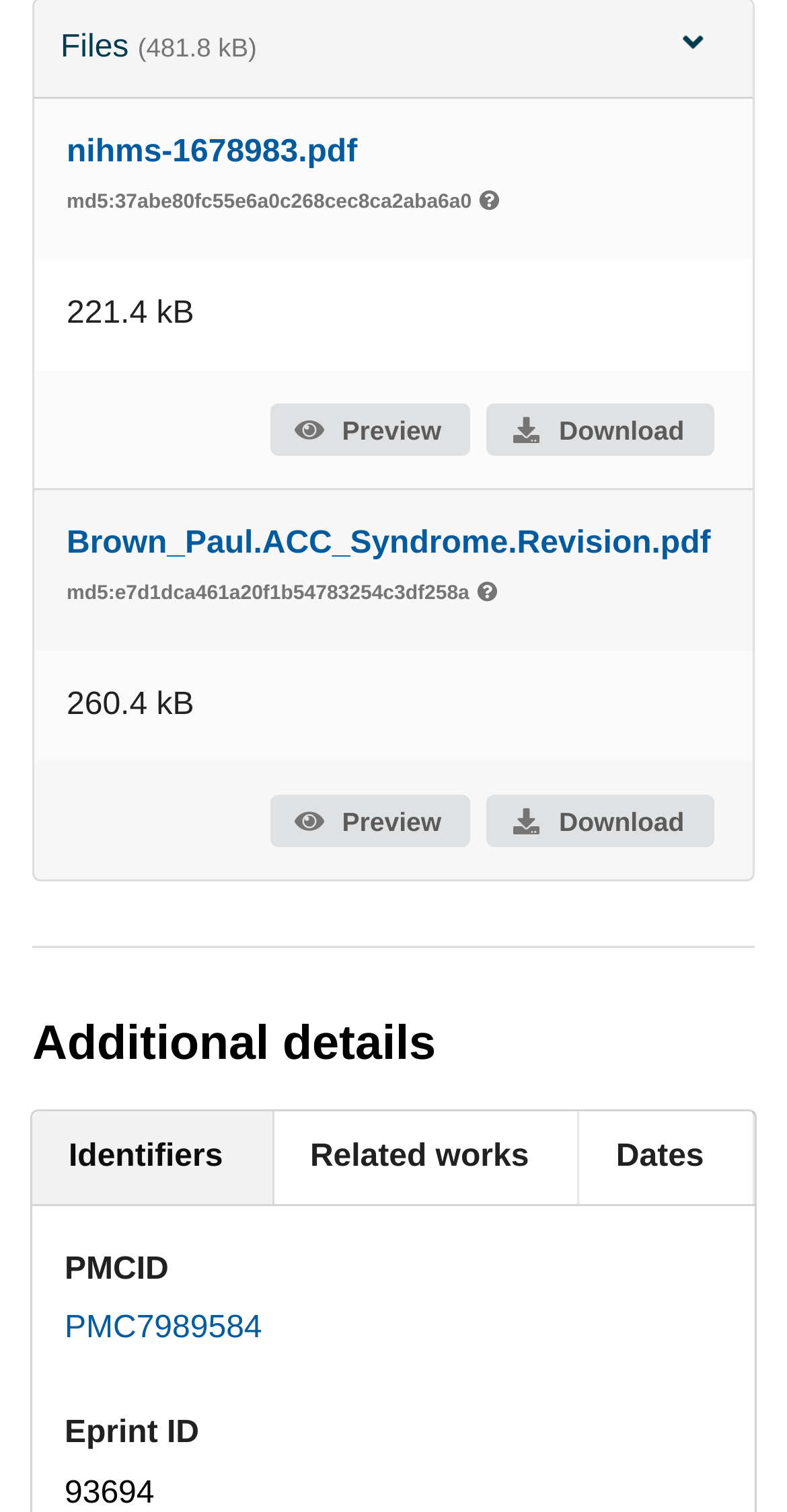Respond with a single word or short phrase to the following question: 
What is the file size of the first PDF?

221.4 kB